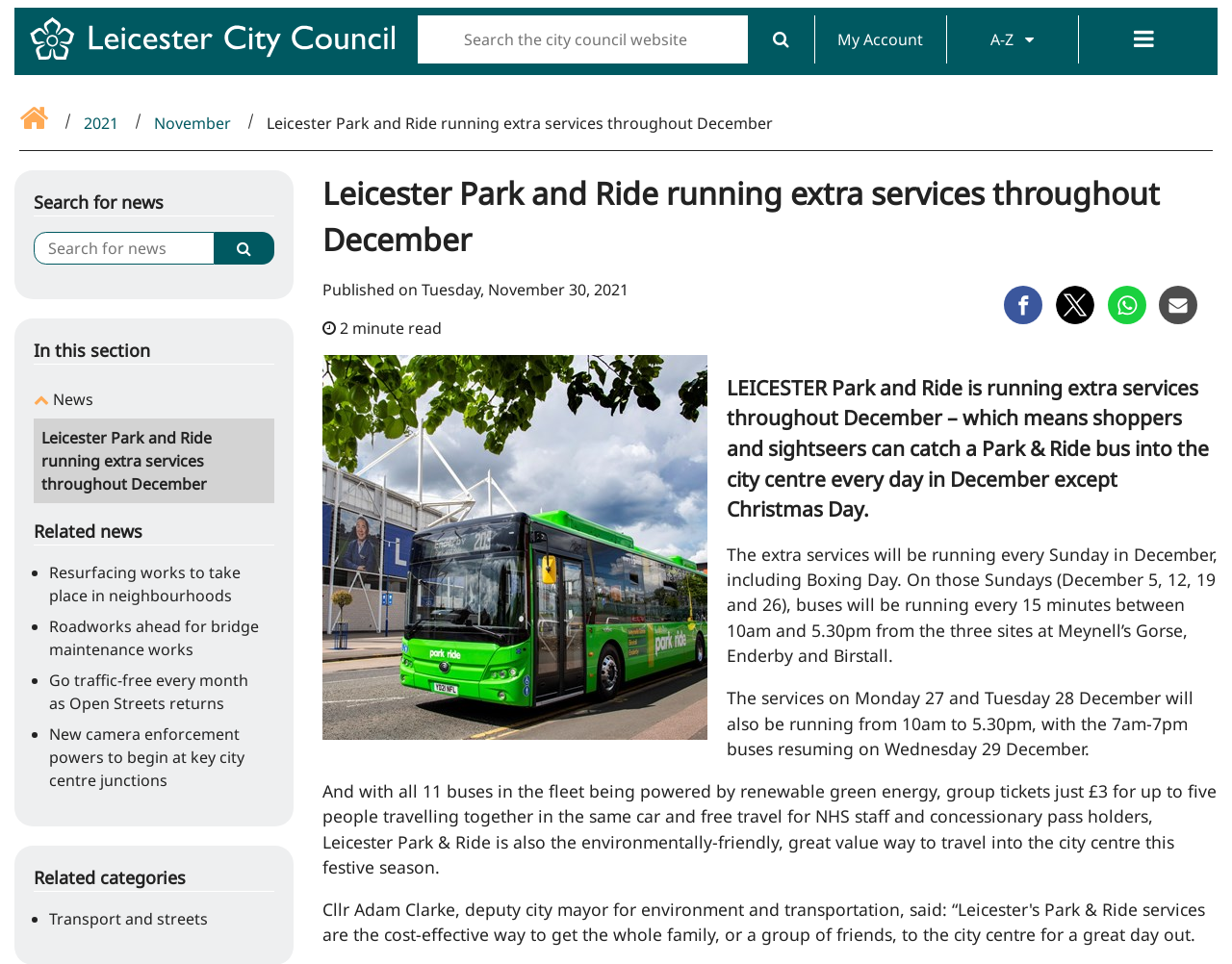Find the bounding box coordinates of the clickable area required to complete the following action: "Go back to the home page".

[0.016, 0.117, 0.042, 0.139]